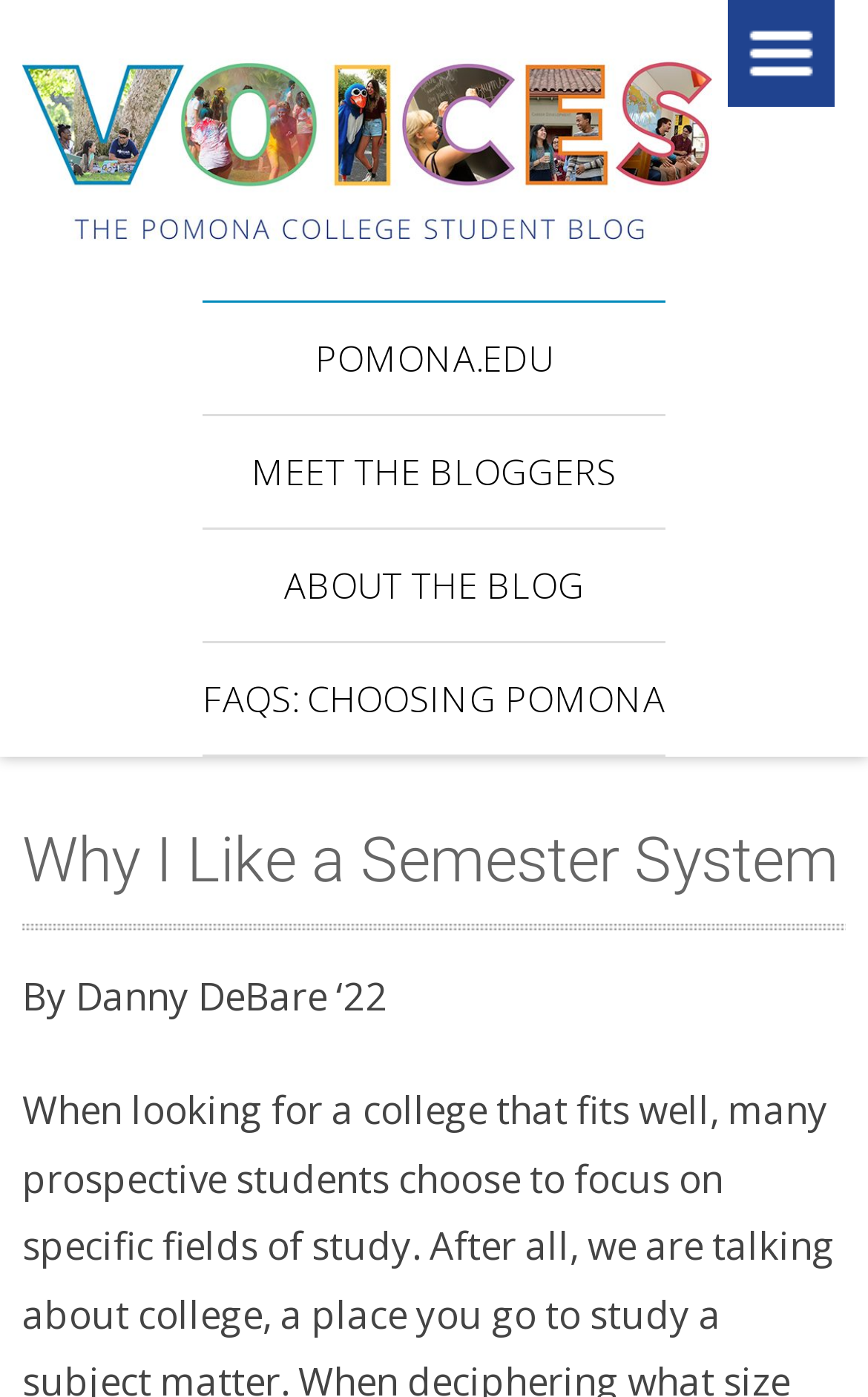Explain the webpage in detail.

The webpage is a blog post titled "Why I Like a Semester System – Voices". At the top left, there is a logo image with the text "Voices" next to it, which is also a link. Below the logo, there is a heading that says "Menu" at the top right corner of the page. 

Under the "Menu" heading, there are four links aligned vertically, starting from the top: "POMONA.EDU", "MEET THE BLOGGERS", "ABOUT THE BLOG", and "FAQS: CHOOSING POMONA". 

The main content of the blog post is located below the menu links. The title of the post, "Why I Like a Semester System", is a heading that spans almost the entire width of the page. Below the title, there is a paragraph of text written by Danny DeBare, class of '22, which takes up about half of the page width.